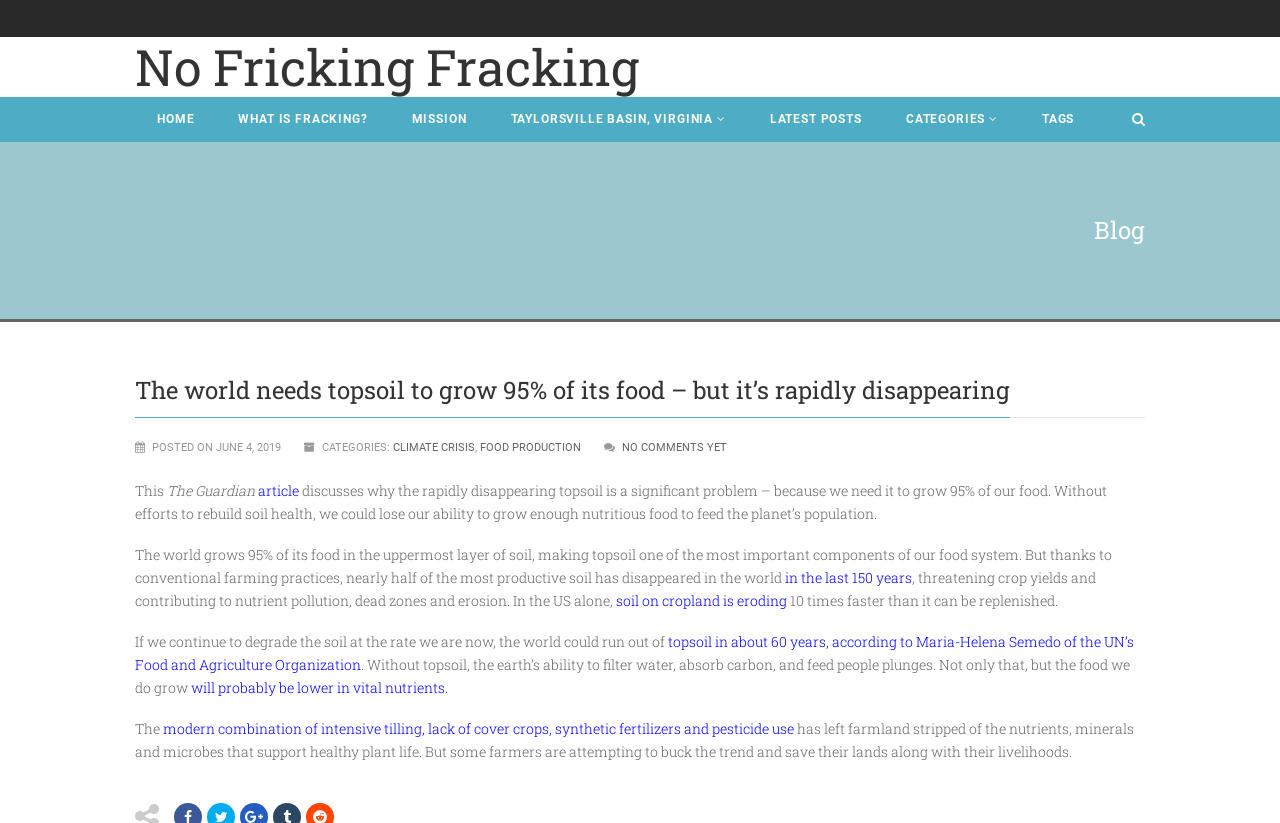Identify the bounding box coordinates of the section to be clicked to complete the task described by the following instruction: "Click on the HOME link". The coordinates should be four float numbers between 0 and 1, formatted as [left, top, right, bottom].

[0.113, 0.118, 0.161, 0.173]